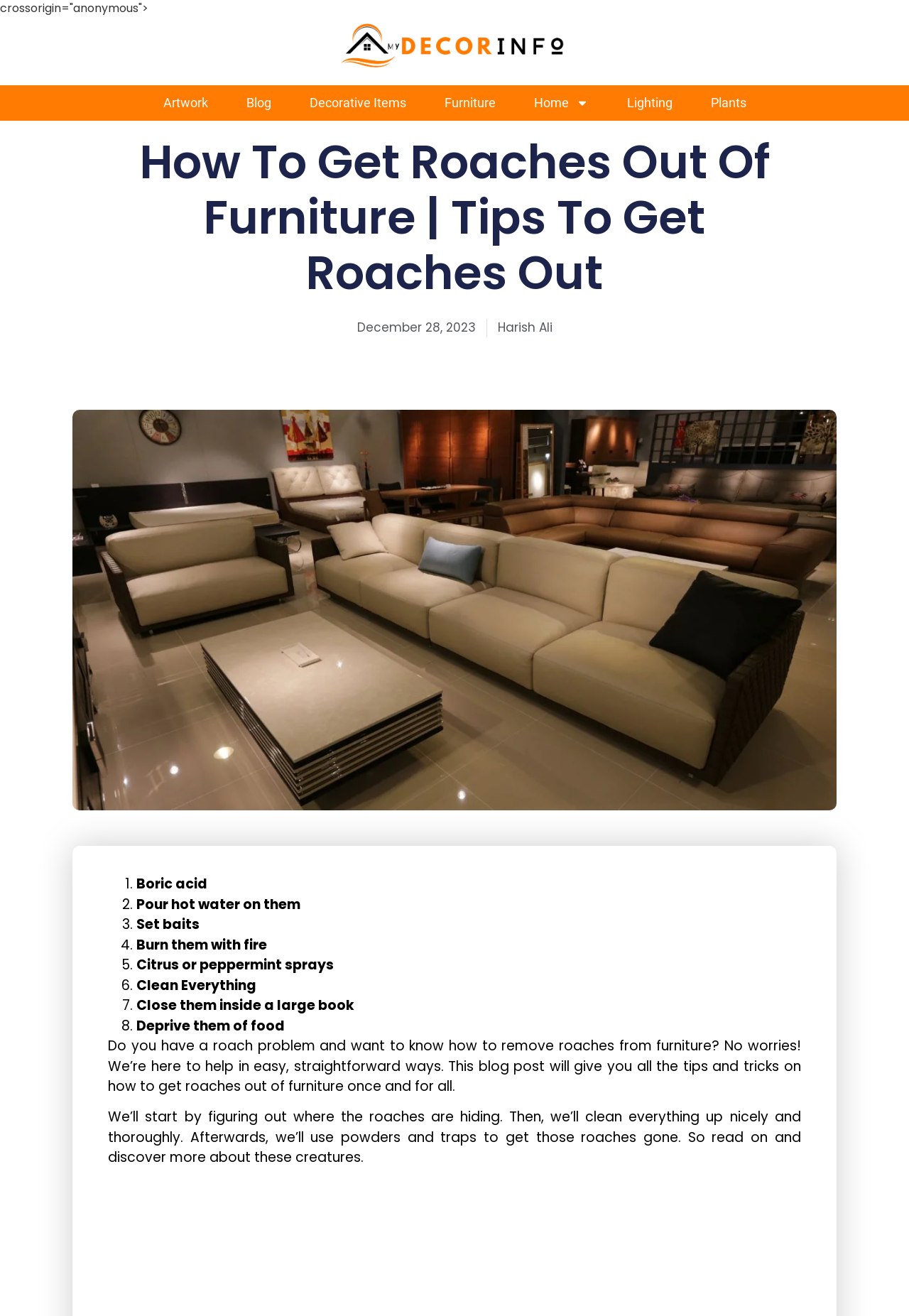Could you locate the bounding box coordinates for the section that should be clicked to accomplish this task: "Click on the 'Home' link".

[0.566, 0.065, 0.668, 0.092]